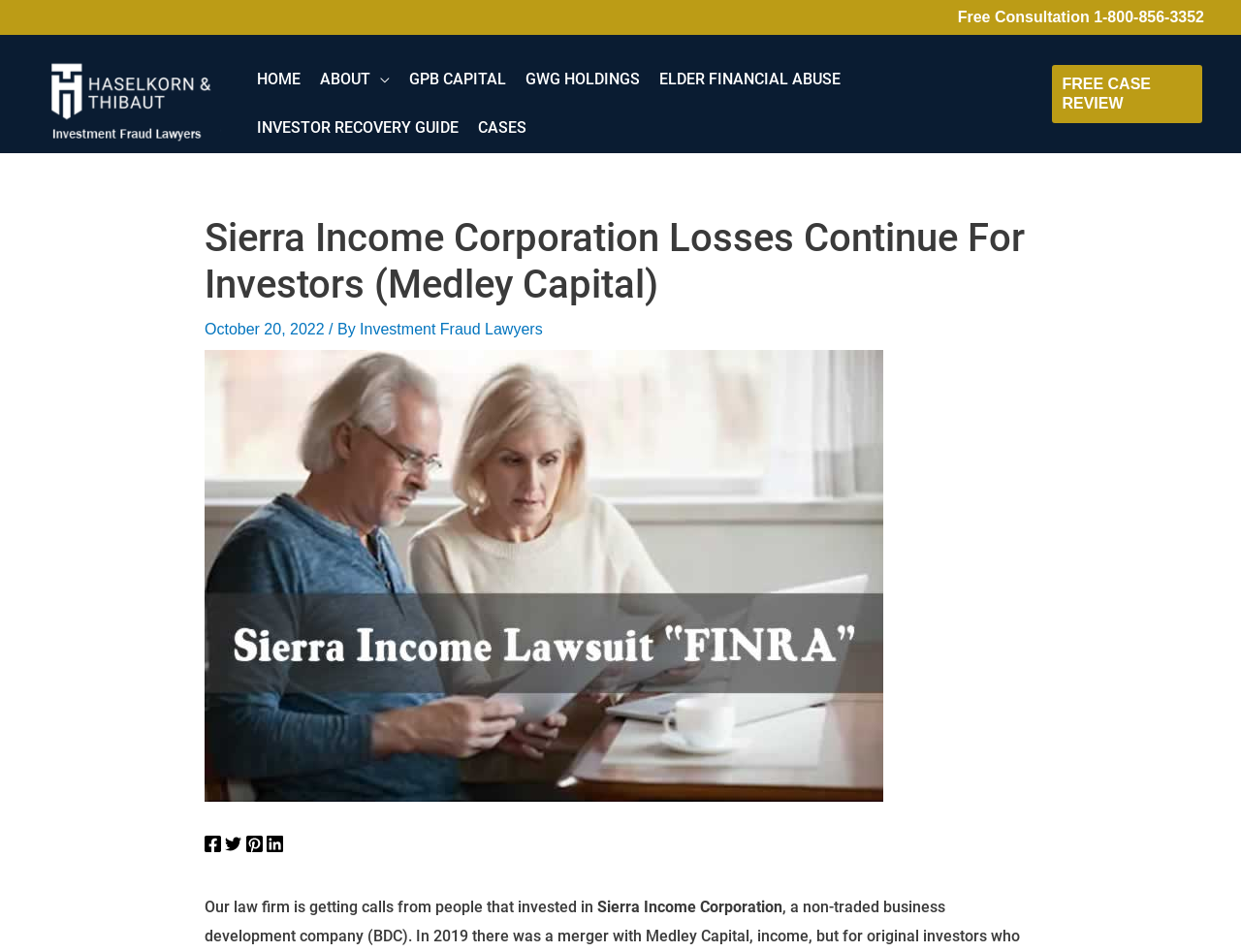Identify and extract the main heading of the webpage.

Sierra Income Corporation Losses Continue For Investors (Medley Capital)